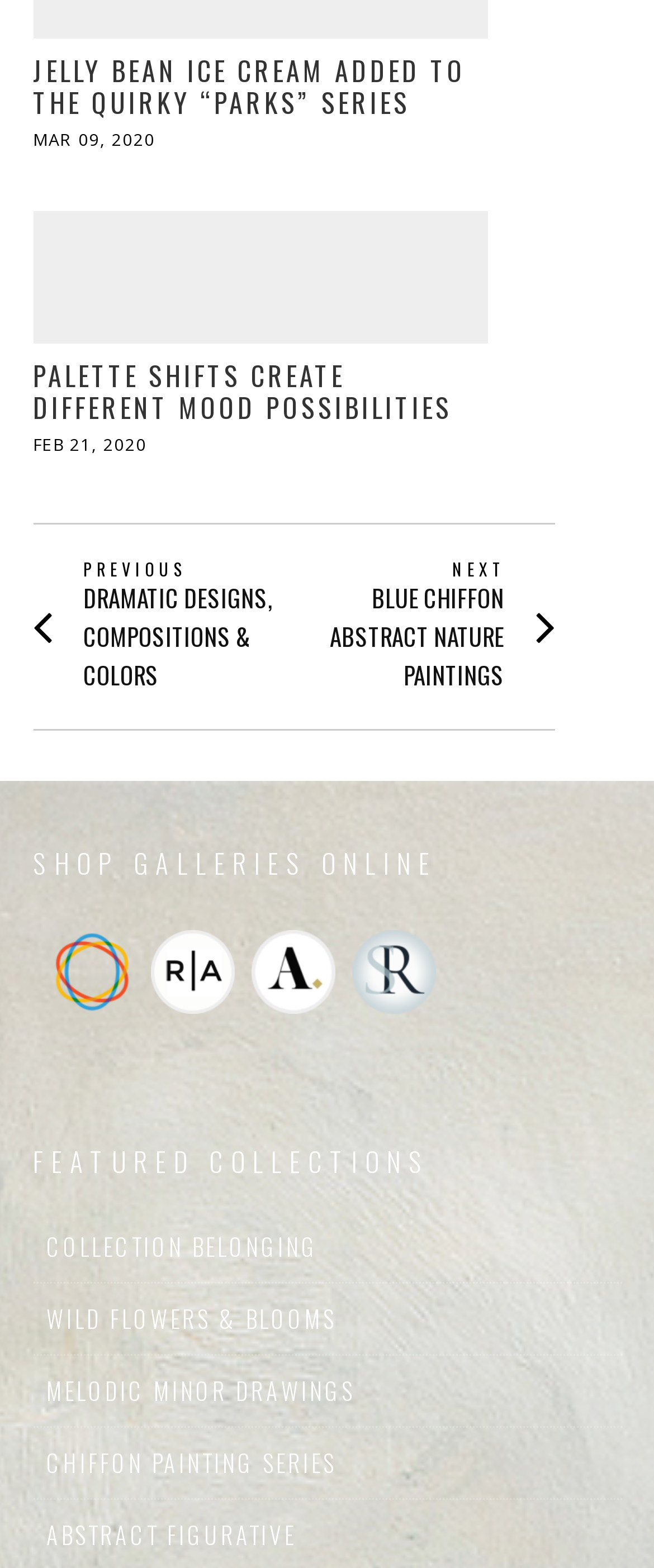Determine the bounding box coordinates of the region I should click to achieve the following instruction: "View previous post". Ensure the bounding box coordinates are four float numbers between 0 and 1, i.e., [left, top, right, bottom].

[0.127, 0.356, 0.458, 0.444]